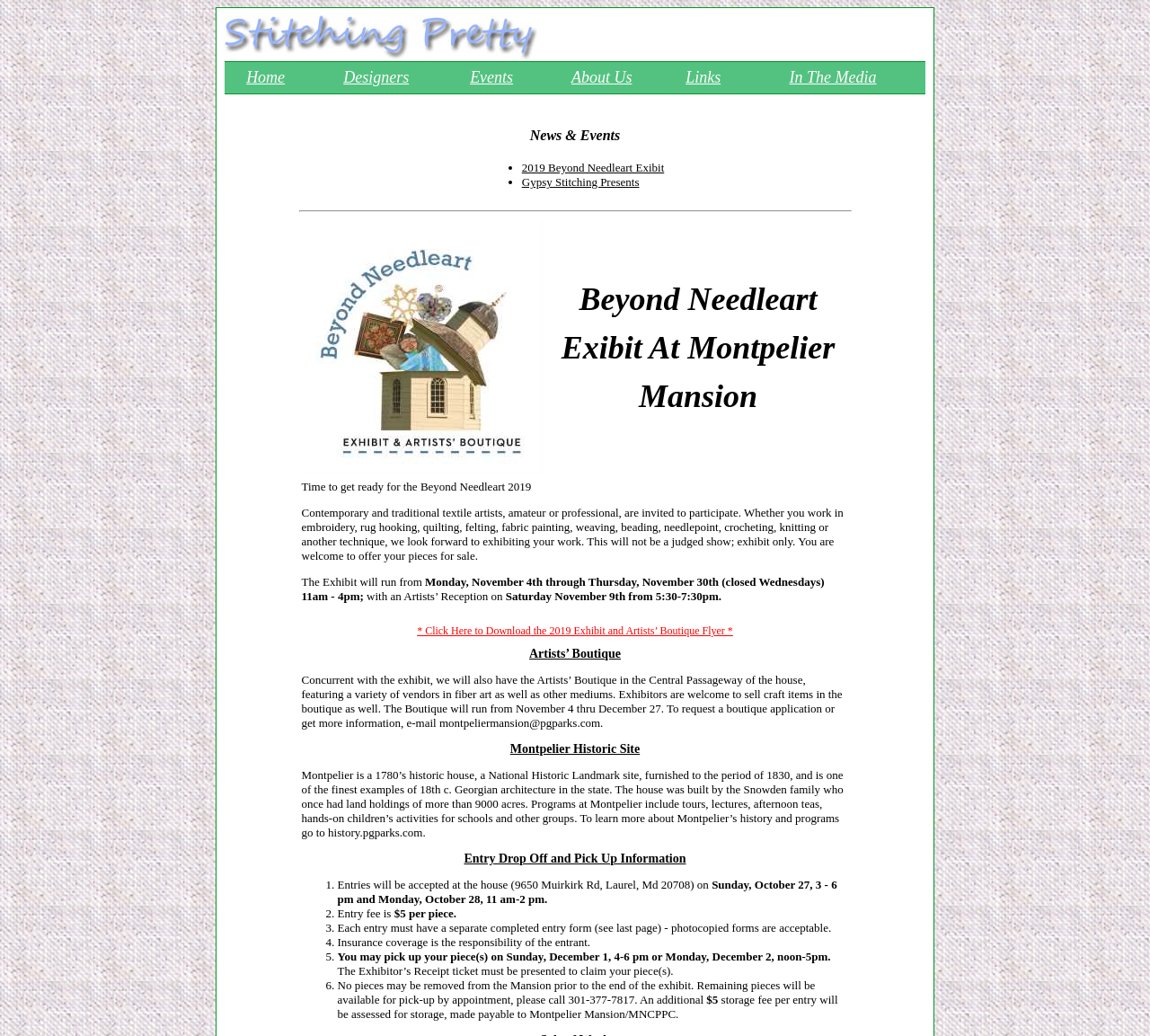Give a one-word or short phrase answer to this question: 
How many links are in the top navigation menu?

5